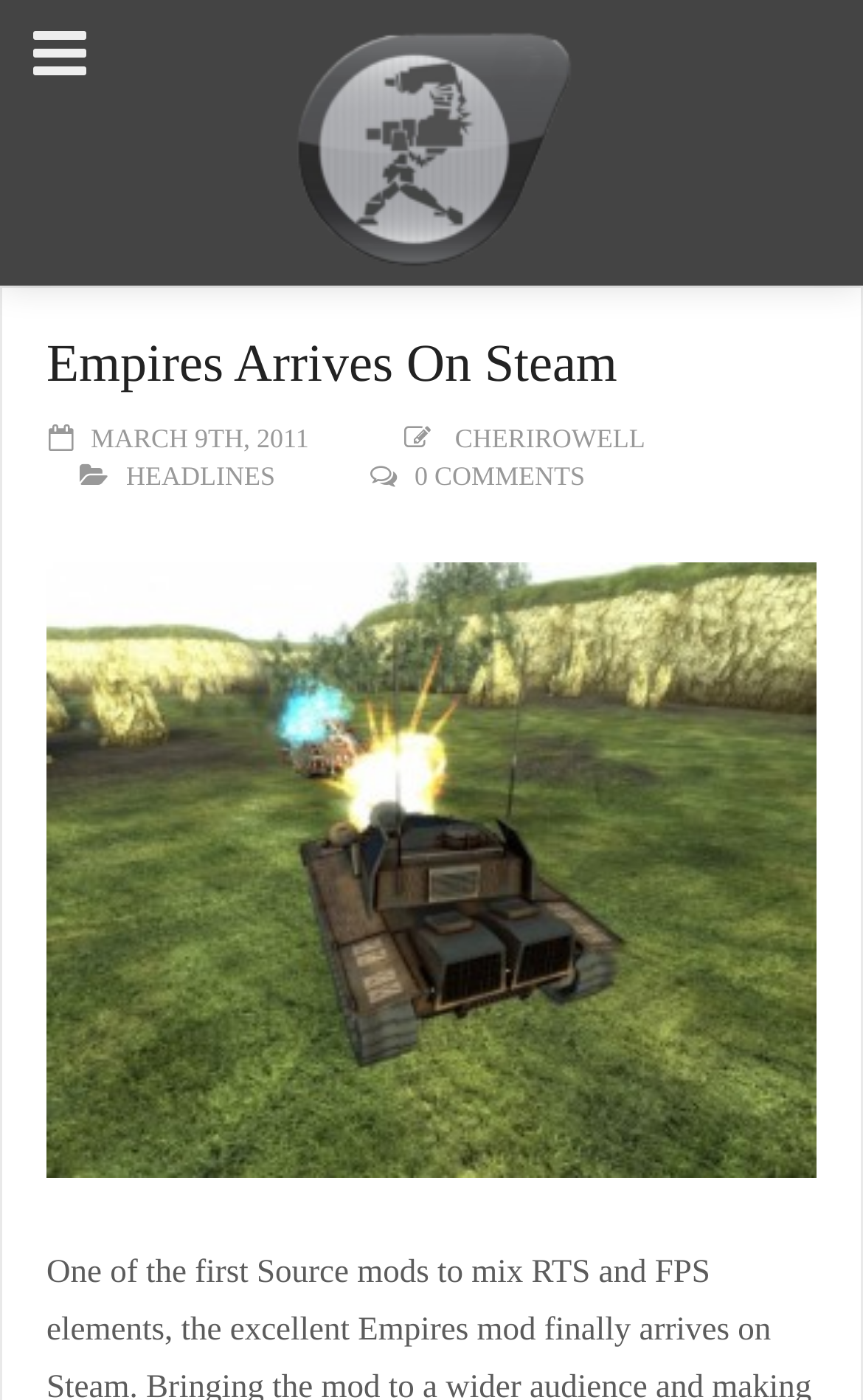Respond to the question below with a single word or phrase: How many comments does the article have?

0